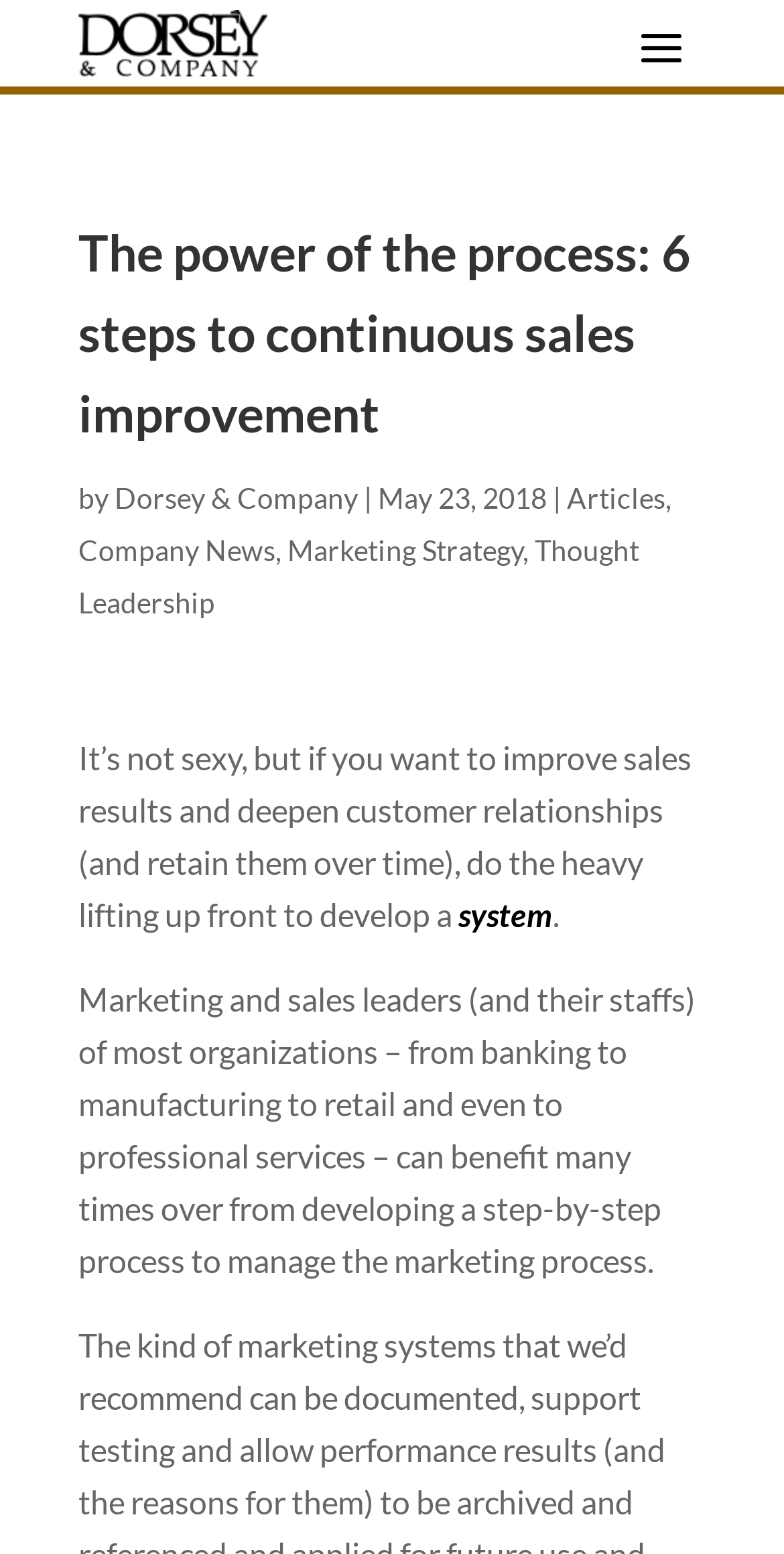What is the benefit of developing a step-by-step process?
Using the information from the image, give a concise answer in one word or a short phrase.

Improve sales results